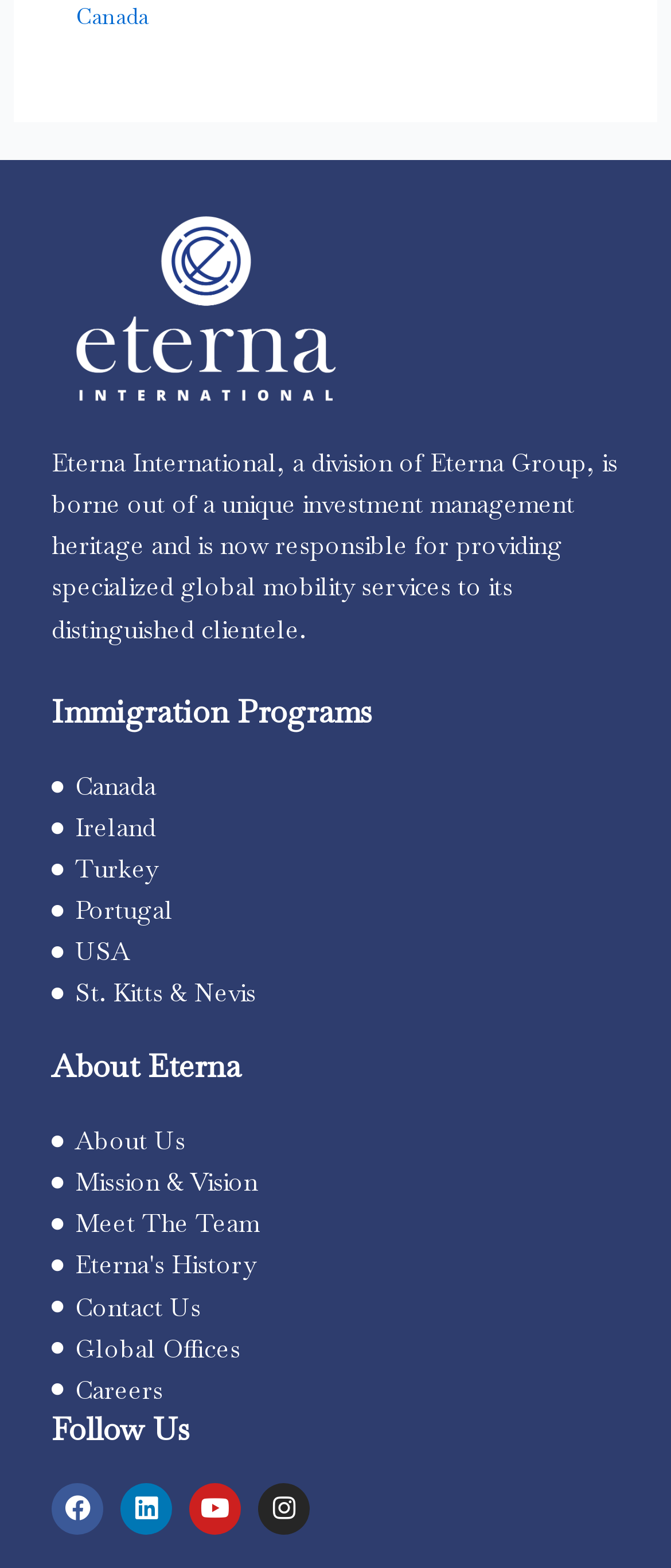Please provide the bounding box coordinates for the element that needs to be clicked to perform the following instruction: "Learn about Eterna's history". The coordinates should be given as four float numbers between 0 and 1, i.e., [left, top, right, bottom].

[0.077, 0.794, 0.974, 0.82]